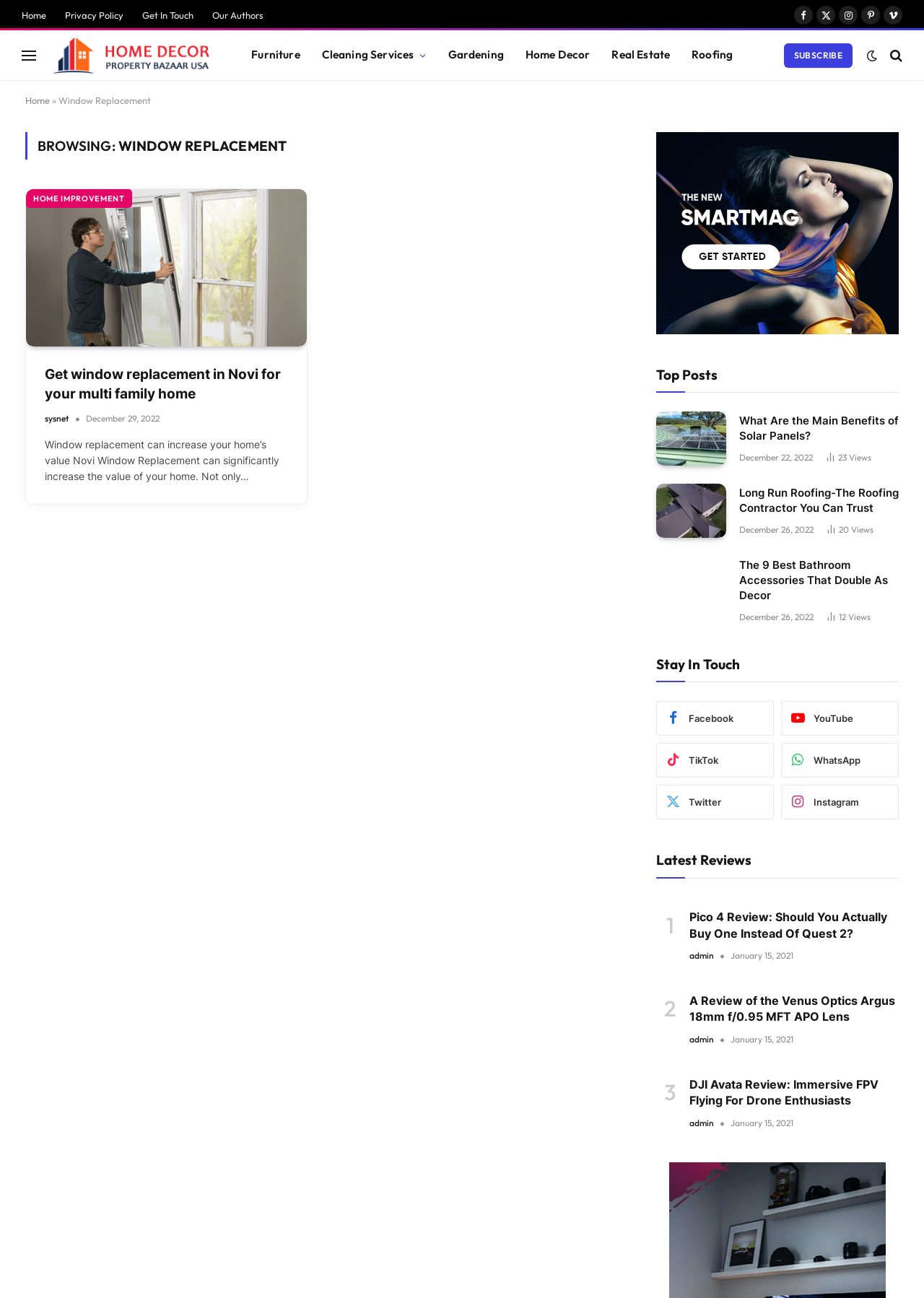Provide your answer in one word or a succinct phrase for the question: 
What is the social media platform represented by the icon ''?

YouTube